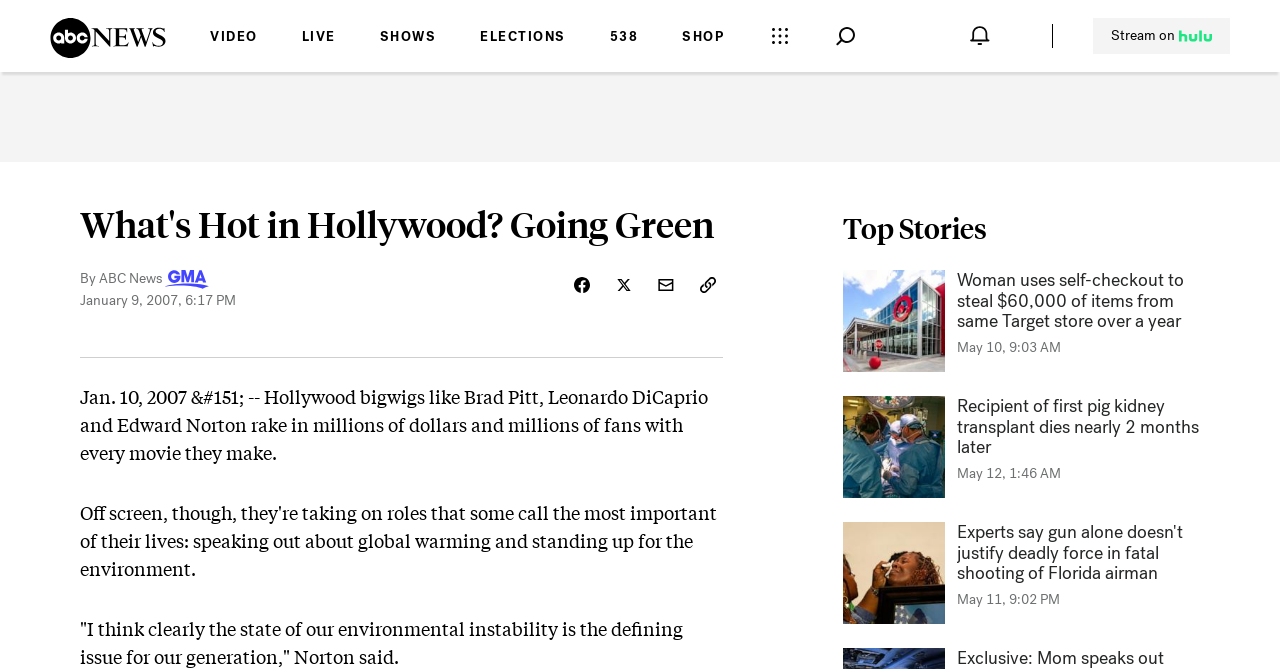Examine the image and give a thorough answer to the following question:
What is the topic of the main article?

The answer can be found by reading the main heading of the webpage, which states 'What's Hot in Hollywood? Going Green'. This suggests that the main article is about the topic of going green in Hollywood.